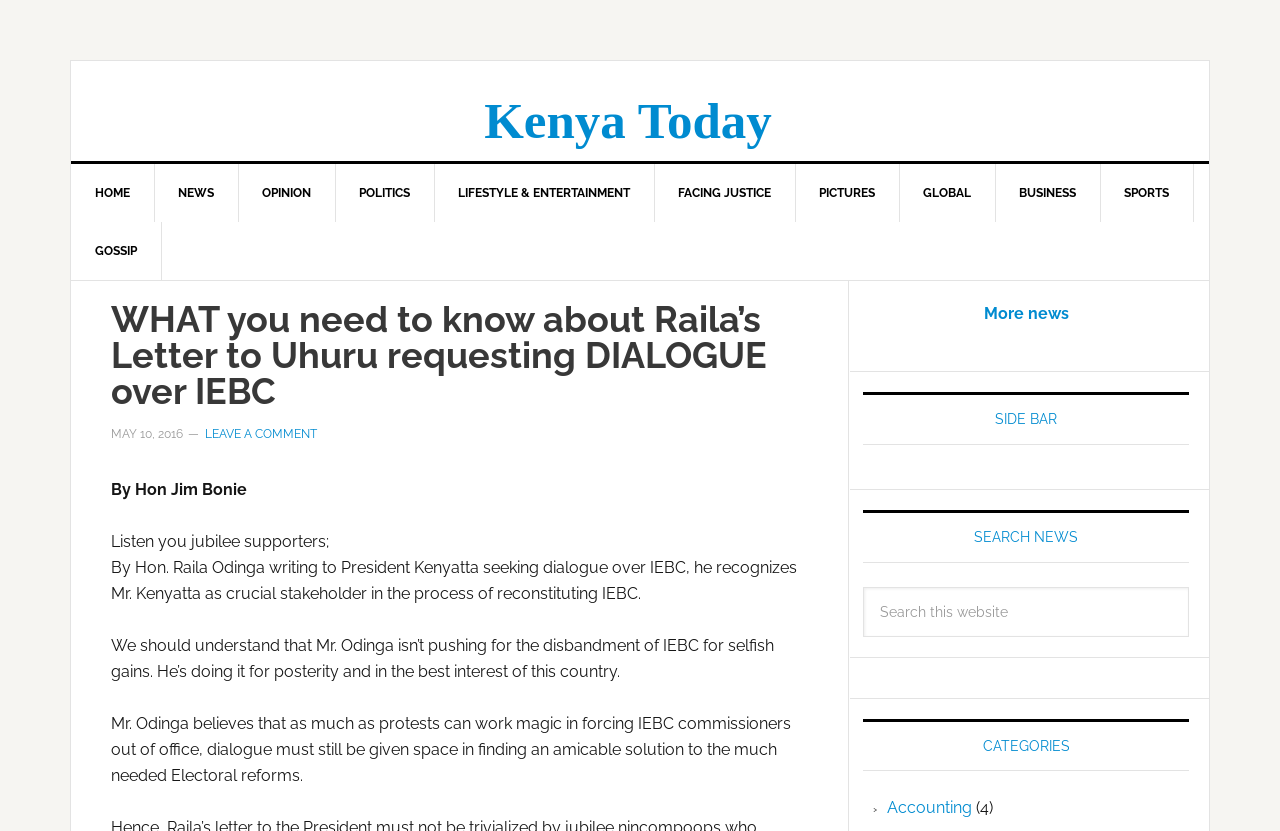Specify the bounding box coordinates of the region I need to click to perform the following instruction: "Click on the 'HOME' link". The coordinates must be four float numbers in the range of 0 to 1, i.e., [left, top, right, bottom].

[0.055, 0.197, 0.121, 0.267]